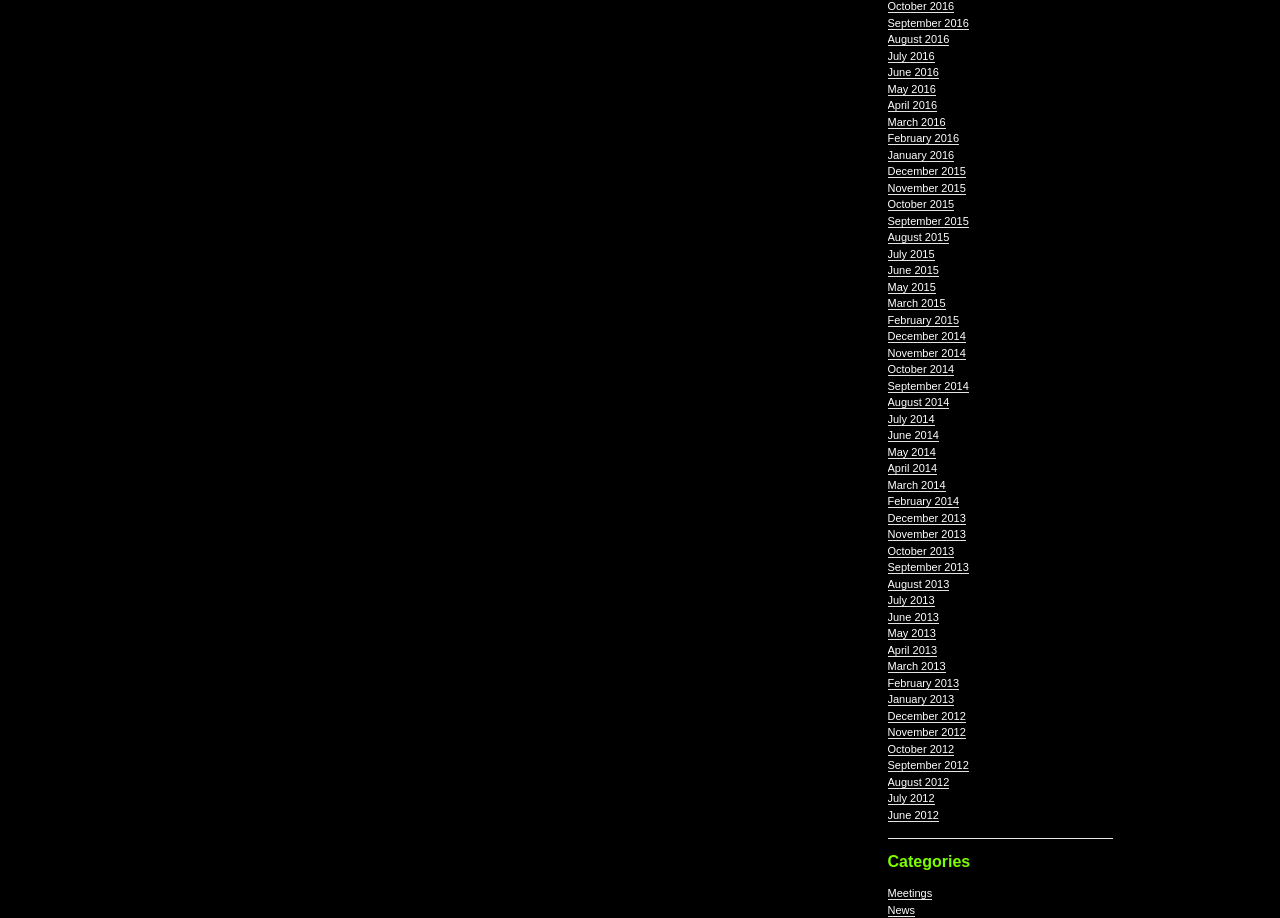Give a one-word or phrase response to the following question: How many categories are listed?

2